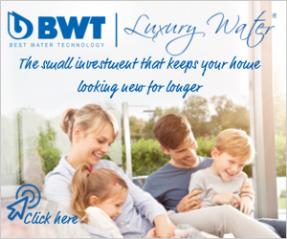Use a single word or phrase to answer the following:
What is the purpose of the tagline in the image?

To suggest benefits